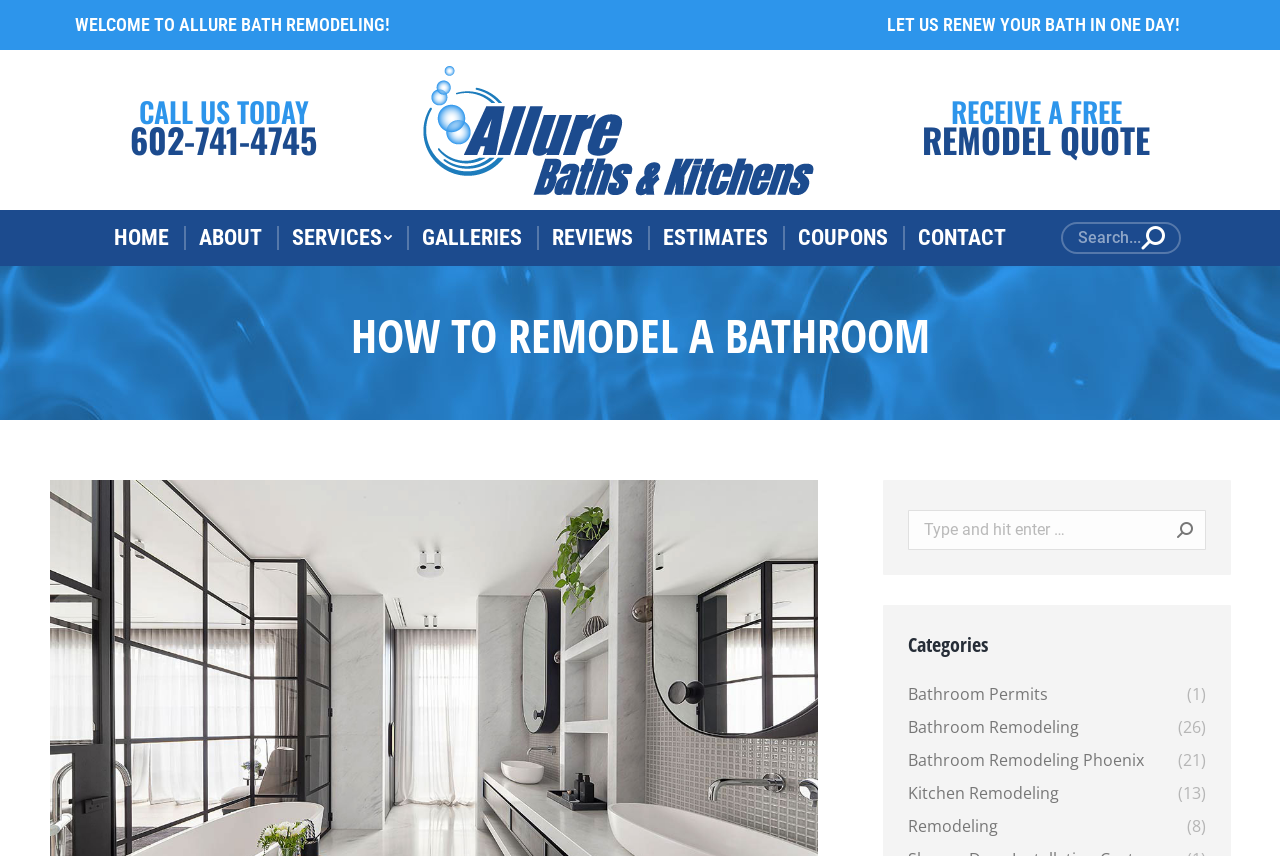Based on the image, provide a detailed response to the question:
What is the phone number to call for a free remodel quote?

I found the phone number by looking at the top section of the webpage, where it says 'CALL US TODAY' and then provides the phone number '602-741-4745'.